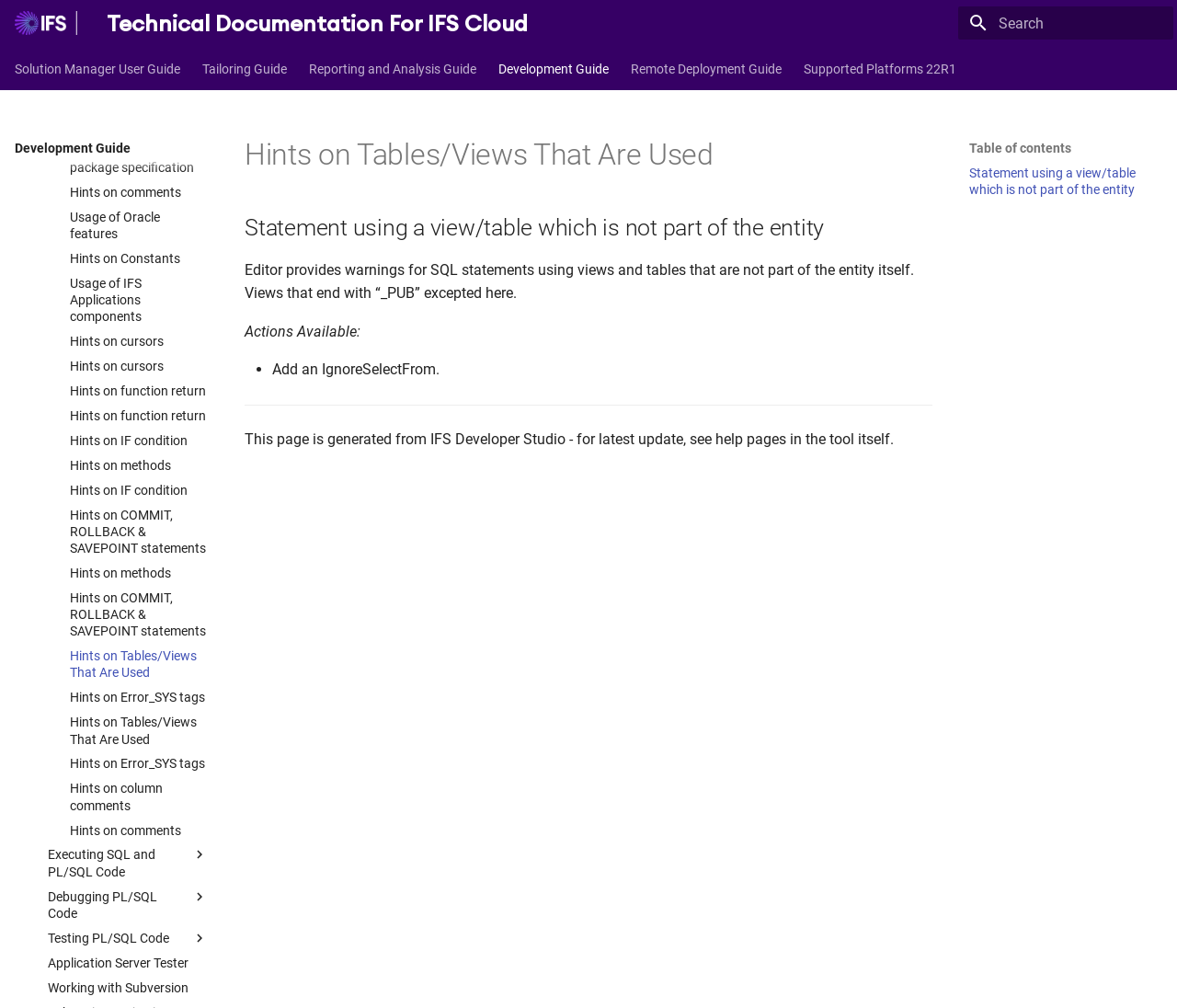Describe the entire webpage, focusing on both content and design.

This webpage is a technical documentation page for IFS Cloud, specifically focusing on hints for tables/views that are used. At the top, there is a header section with a logo and a navigation menu. Below the header, there is a search bar with a clear button and a navigation menu labeled "Search". 

On the left side, there is a navigation menu with tabs, including "Solution Manager User Guide", "Tailoring Guide", "Reporting and Analysis Guide", and more. These tabs are stacked vertically, with the first tab starting from the top left corner of the page.

The main content of the page is divided into two sections. On the left, there is a table of contents with links to different sections, including "Statement using a view/table which is not part of the entity". On the right, there is an article with headings, paragraphs, and bullet points. The article provides information on hints for tables/views that are used, including warnings for SQL statements using views and tables that are not part of the entity itself. It also lists actions available, such as adding an IgnoreSelectFrom.

At the bottom of the page, there is a footer section with a horizontal separator and a static text stating that the page is generated from IFS Developer Studio.